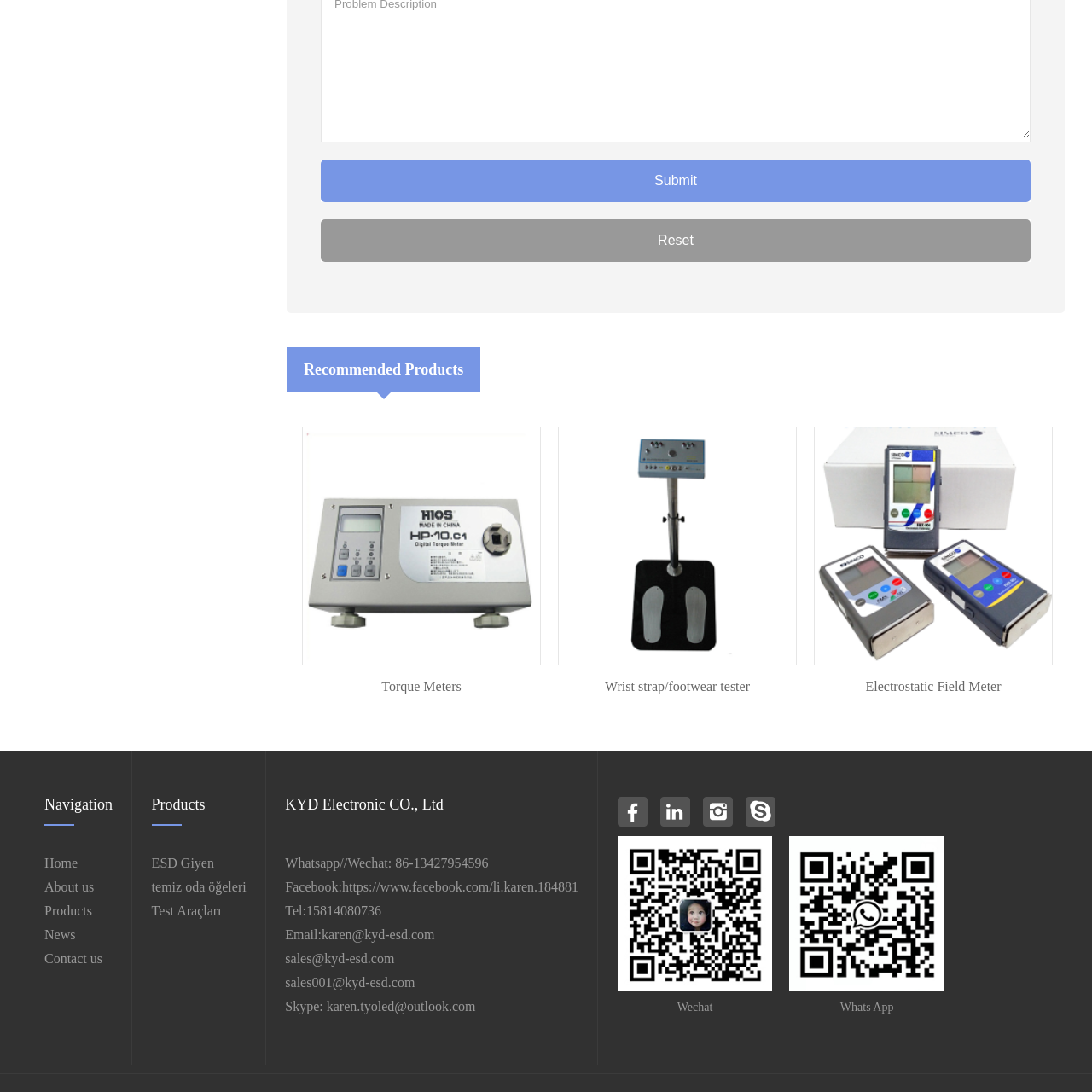Consider the image within the red frame and reply with a brief answer: What is the purpose of torque meters in industries?

Achieving proper tension